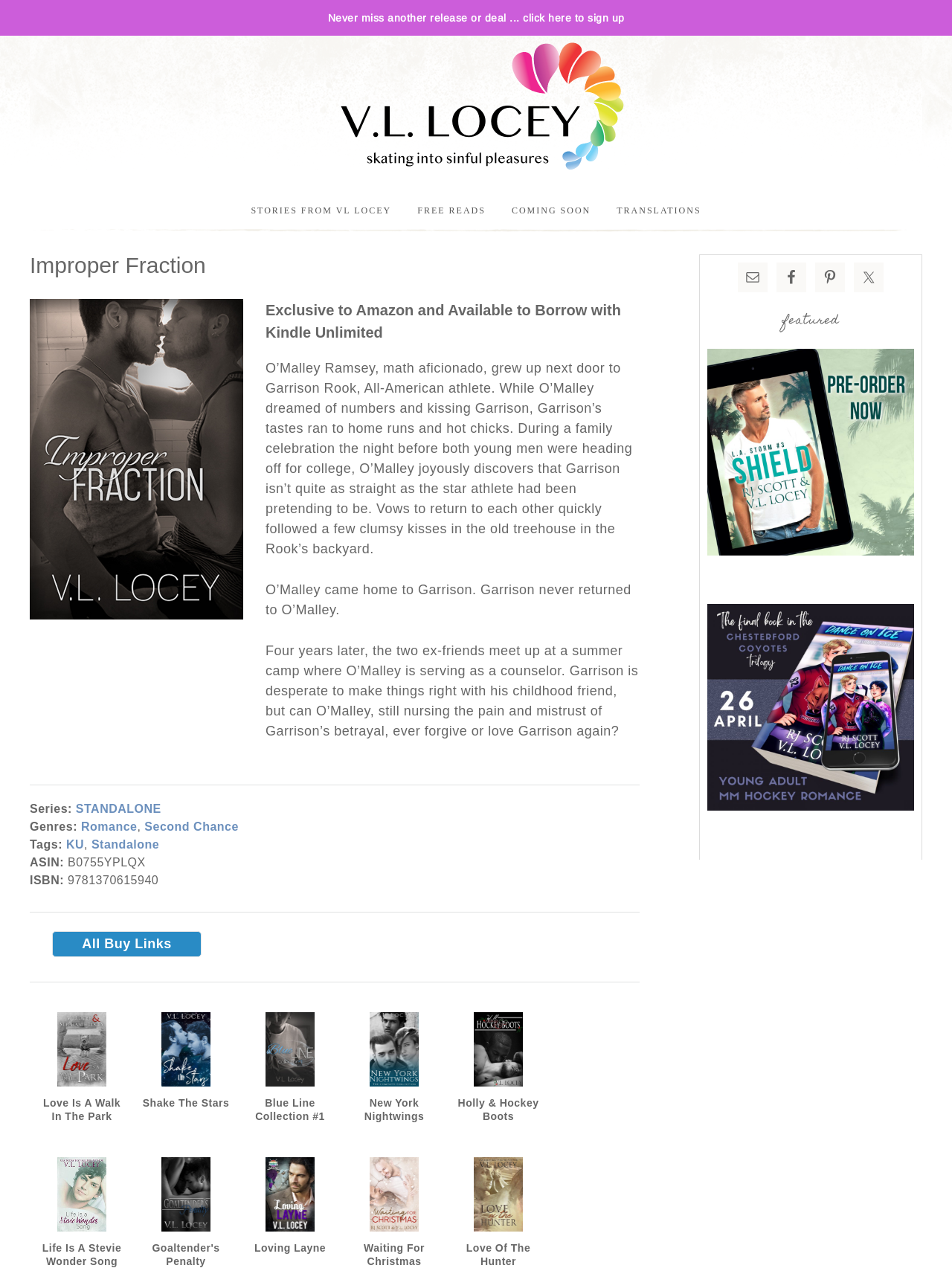How many books are listed under 'Also by this author'?
Provide an in-depth answer to the question, covering all aspects.

I found the answer by counting the number of links under the 'Also by this author' section, which are 12 in total.